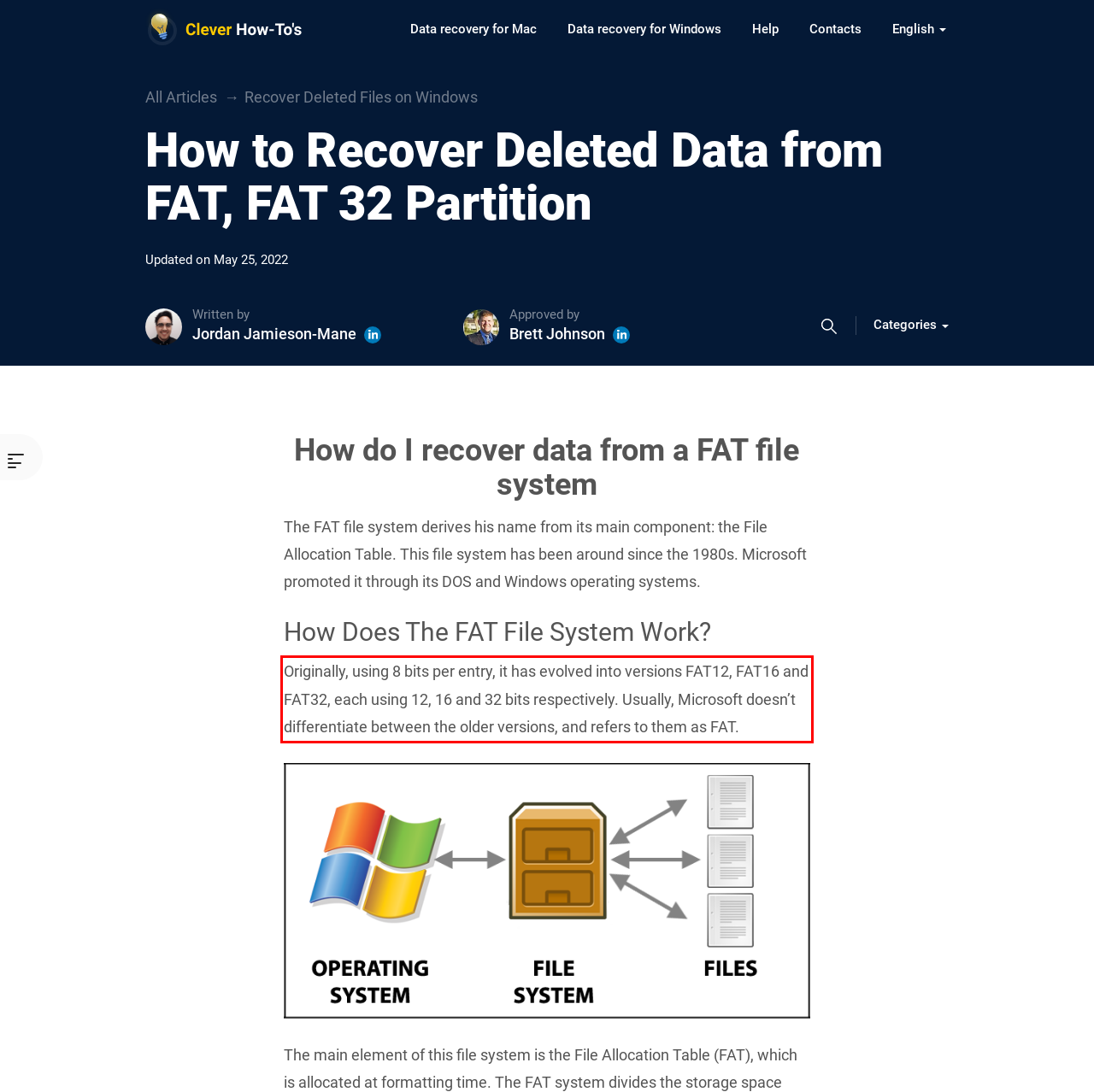Identify the text inside the red bounding box in the provided webpage screenshot and transcribe it.

Originally, using 8 bits per entry, it has evolved into versions FAT12, FAT16 and FAT32, each using 12, 16 and 32 bits respectively. Usually, Microsoft doesn’t differentiate between the older versions, and refers to them as FAT.